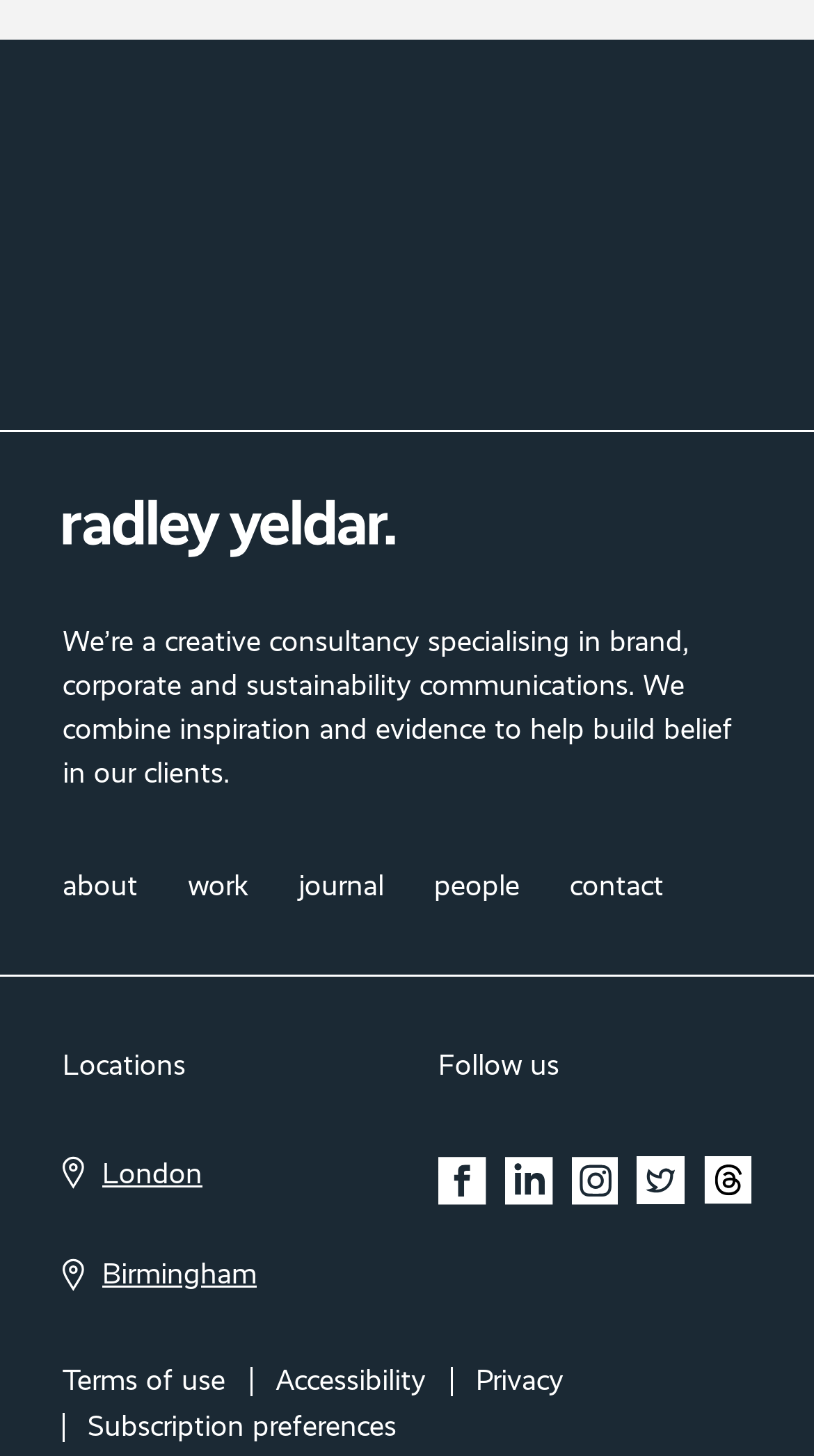Determine the bounding box coordinates for the region that must be clicked to execute the following instruction: "Follow on Facebook".

[0.538, 0.795, 0.597, 0.829]